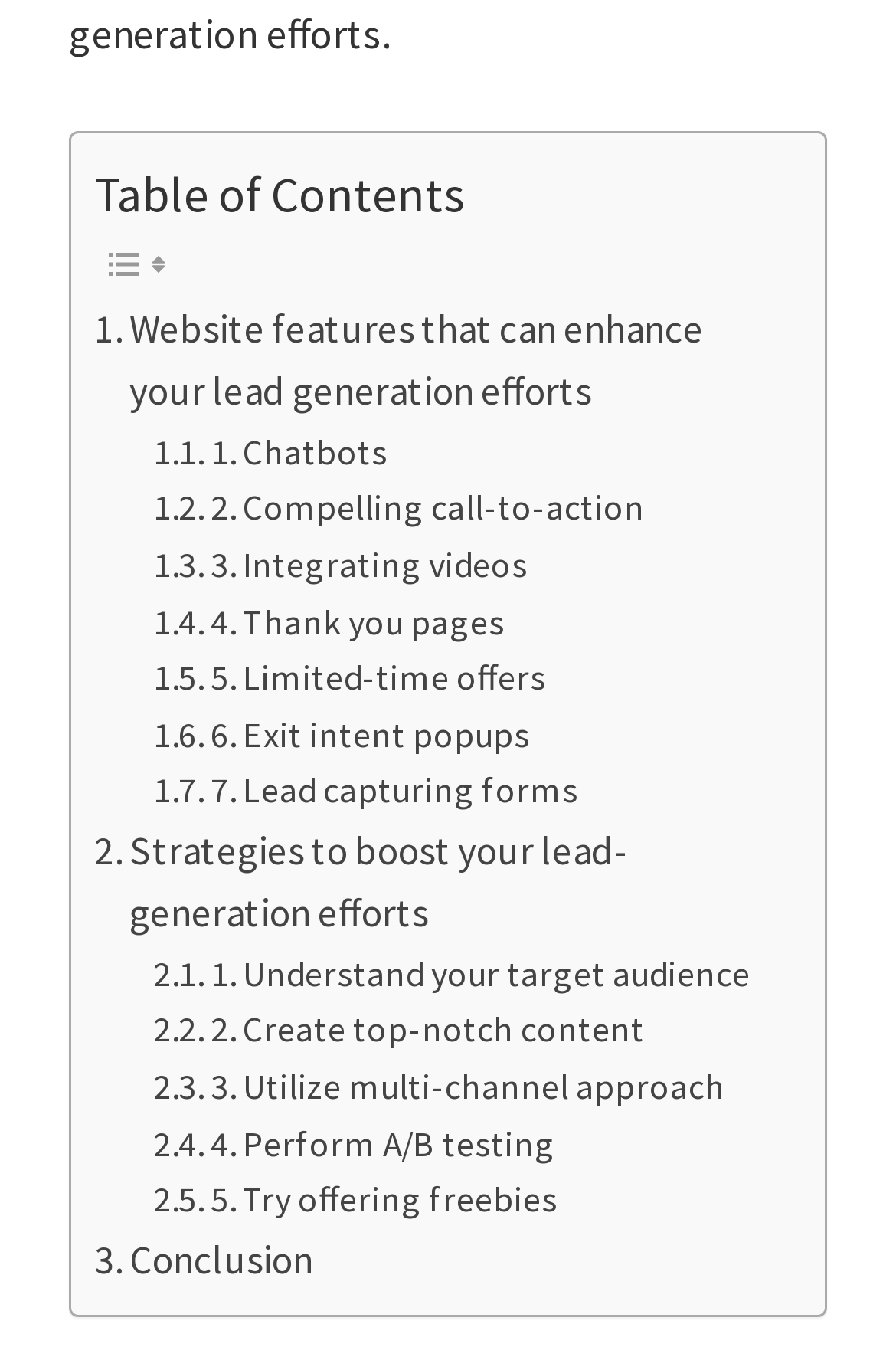Identify the bounding box coordinates of the element that should be clicked to fulfill this task: "Read about strategies to boost lead-generation efforts". The coordinates should be provided as four float numbers between 0 and 1, i.e., [left, top, right, bottom].

[0.105, 0.605, 0.869, 0.698]